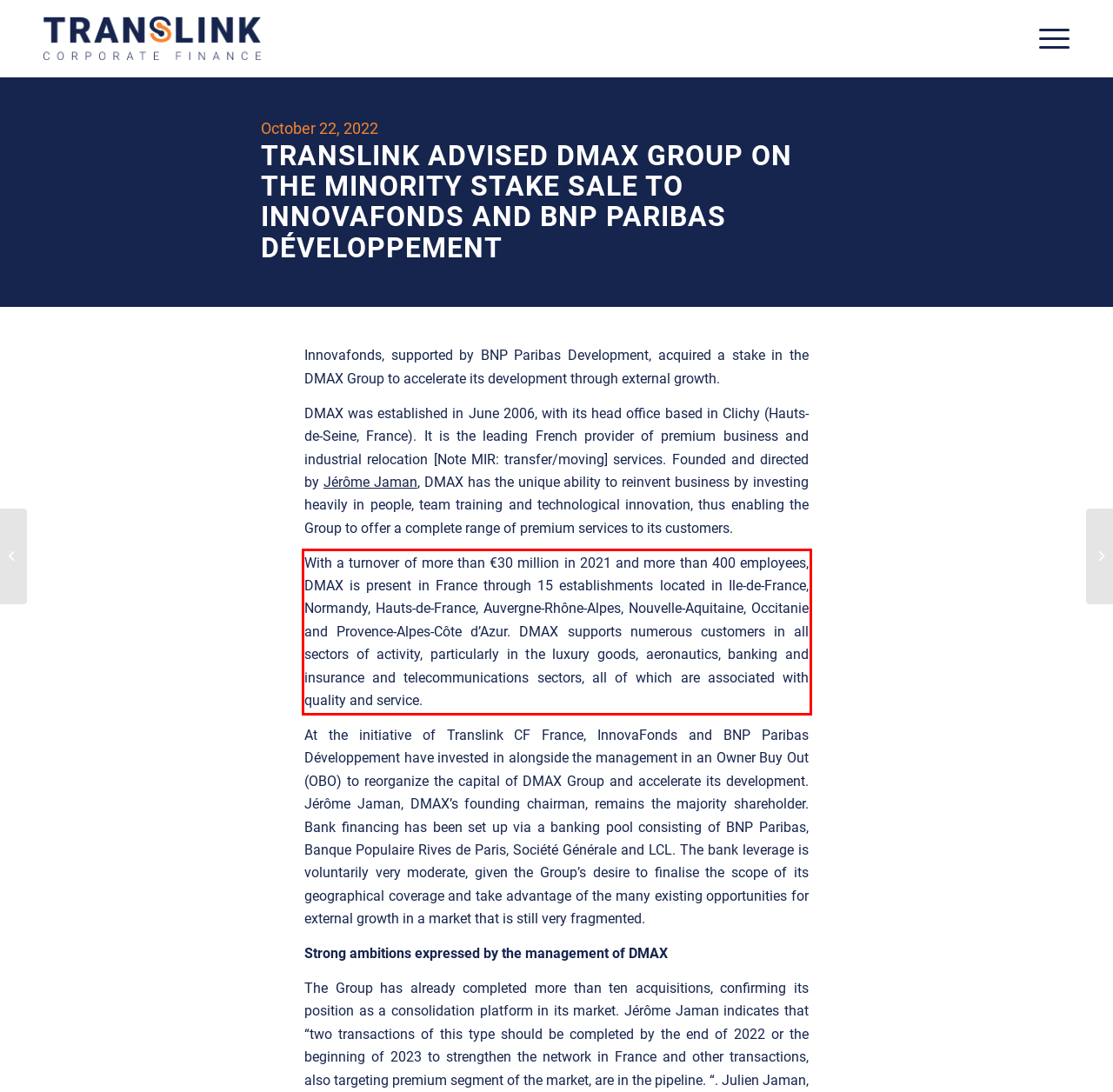Identify the red bounding box in the webpage screenshot and perform OCR to generate the text content enclosed.

With a turnover of more than €30 million in 2021 and more than 400 employees, DMAX is present in France through 15 establishments located in Ile-de-France, Normandy, Hauts-de-France, Auvergne-Rhône-Alpes, Nouvelle-Aquitaine, Occitanie and Provence-Alpes-Côte d’Azur. DMAX supports numerous customers in all sectors of activity, particularly in the luxury goods, aeronautics, banking and insurance and telecommunications sectors, all of which are associated with quality and service.